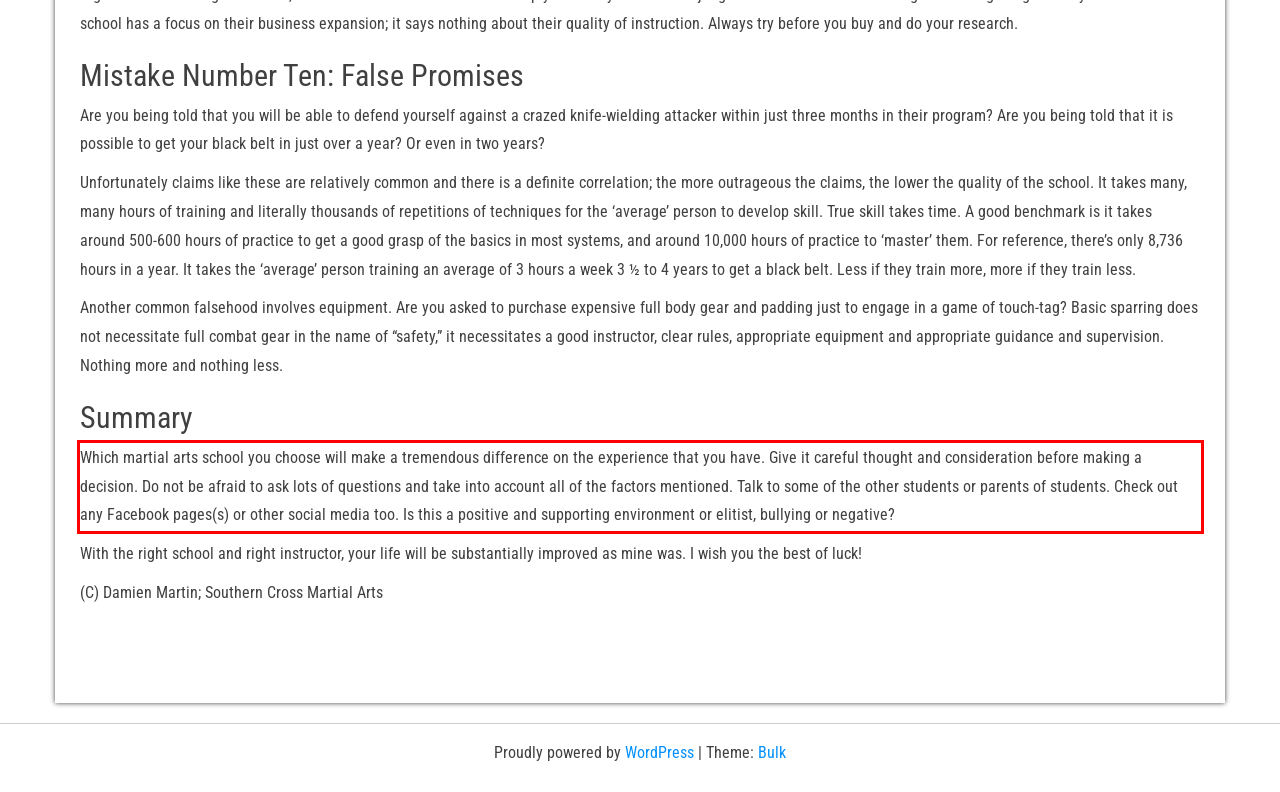Extract and provide the text found inside the red rectangle in the screenshot of the webpage.

Which martial arts school you choose will make a tremendous difference on the experience that you have. Give it careful thought and consideration before making a decision. Do not be afraid to ask lots of questions and take into account all of the factors mentioned. Talk to some of the other students or parents of students. Check out any Facebook pages(s) or other social media too. Is this a positive and supporting environment or elitist, bullying or negative?